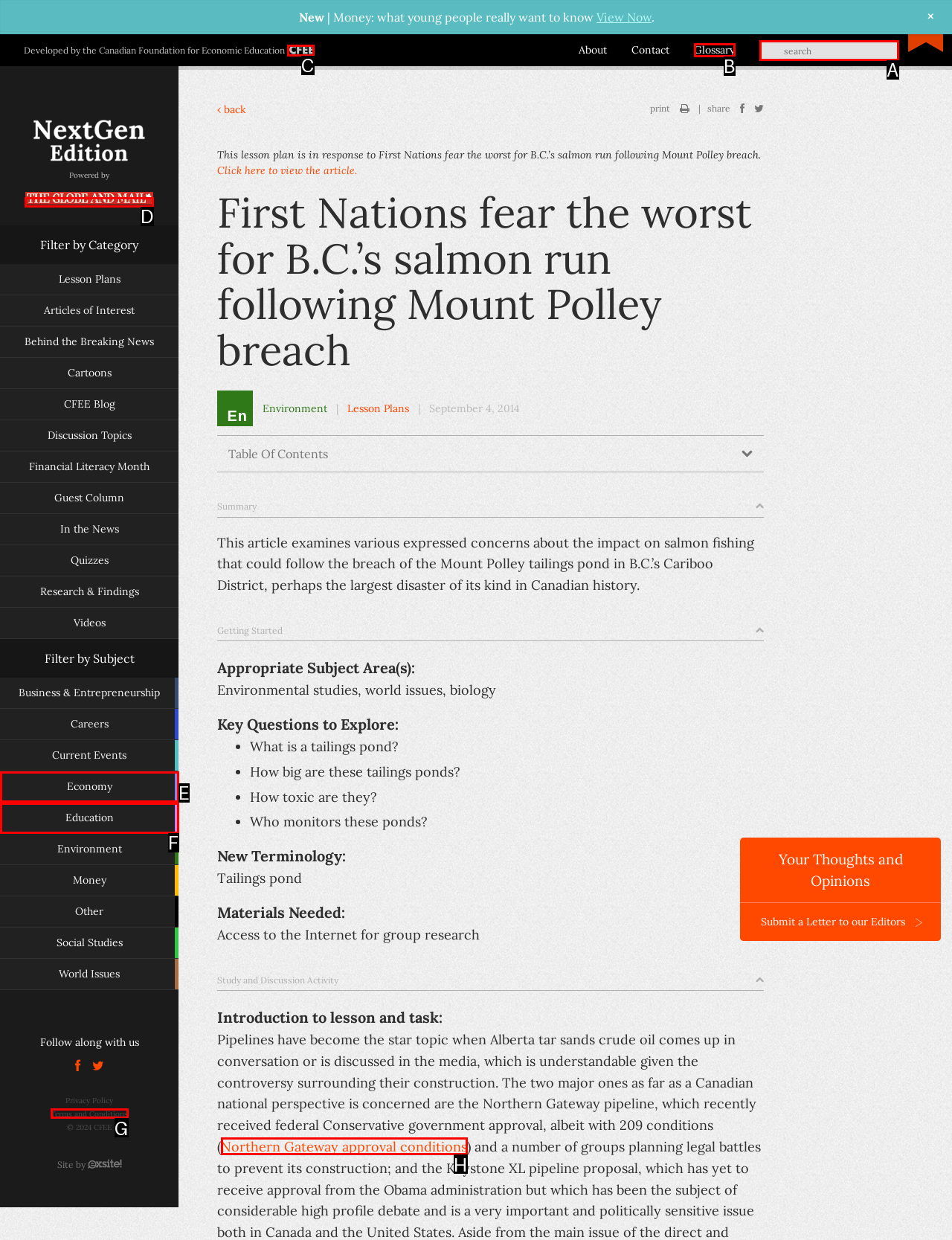Choose the letter that best represents the description: alt="Globe and Mail Logo". Answer with the letter of the selected choice directly.

D